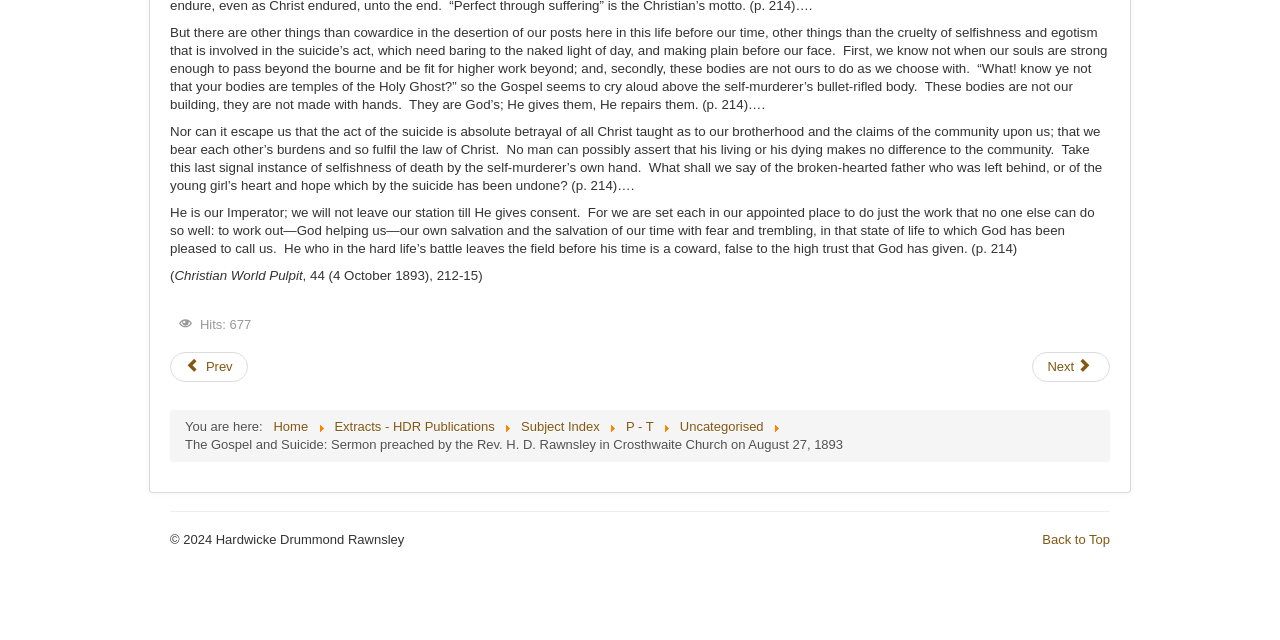Based on the element description Next, identify the bounding box coordinates for the UI element. The coordinates should be in the format (top-left x, top-left y, bottom-right x, bottom-right y) and within the 0 to 1 range.

[0.807, 0.55, 0.867, 0.597]